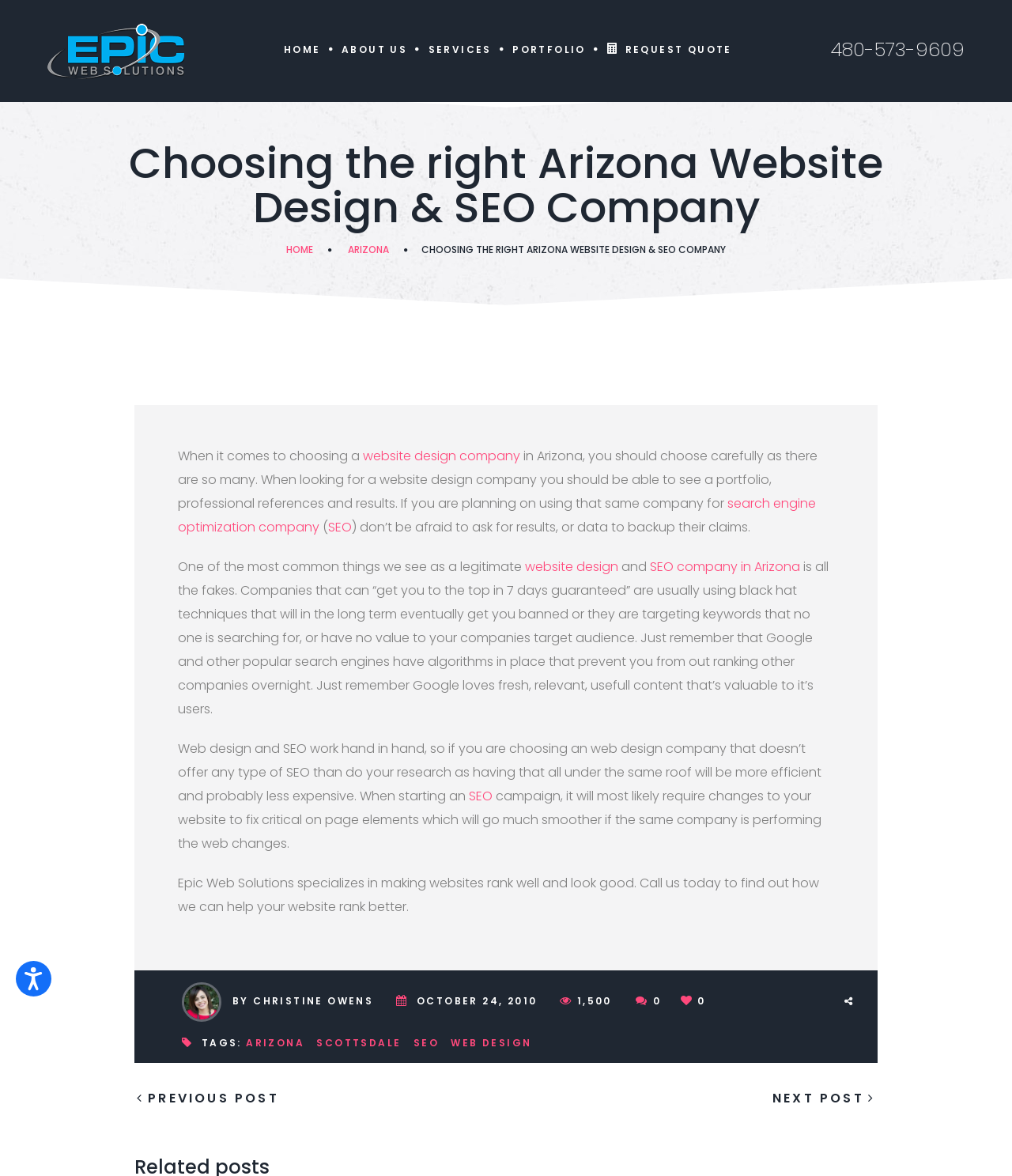Please analyze the image and give a detailed answer to the question:
What is the relationship between web design and SEO?

The article states that web design and SEO work hand in hand, and it's more efficient and cost-effective to have both services under the same roof.